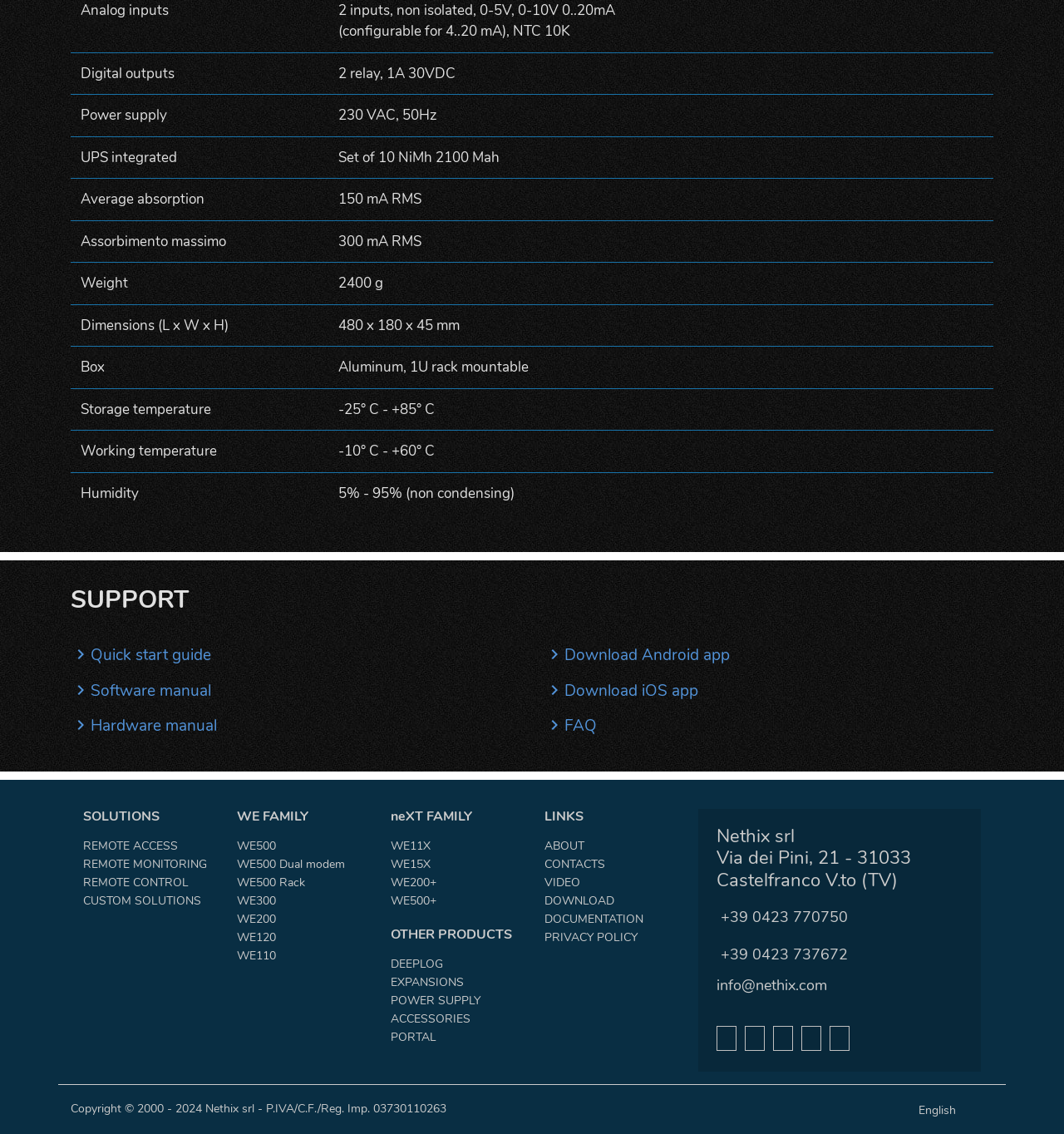Please find the bounding box coordinates of the element's region to be clicked to carry out this instruction: "Check the 'WE FAMILY'".

[0.223, 0.713, 0.344, 0.727]